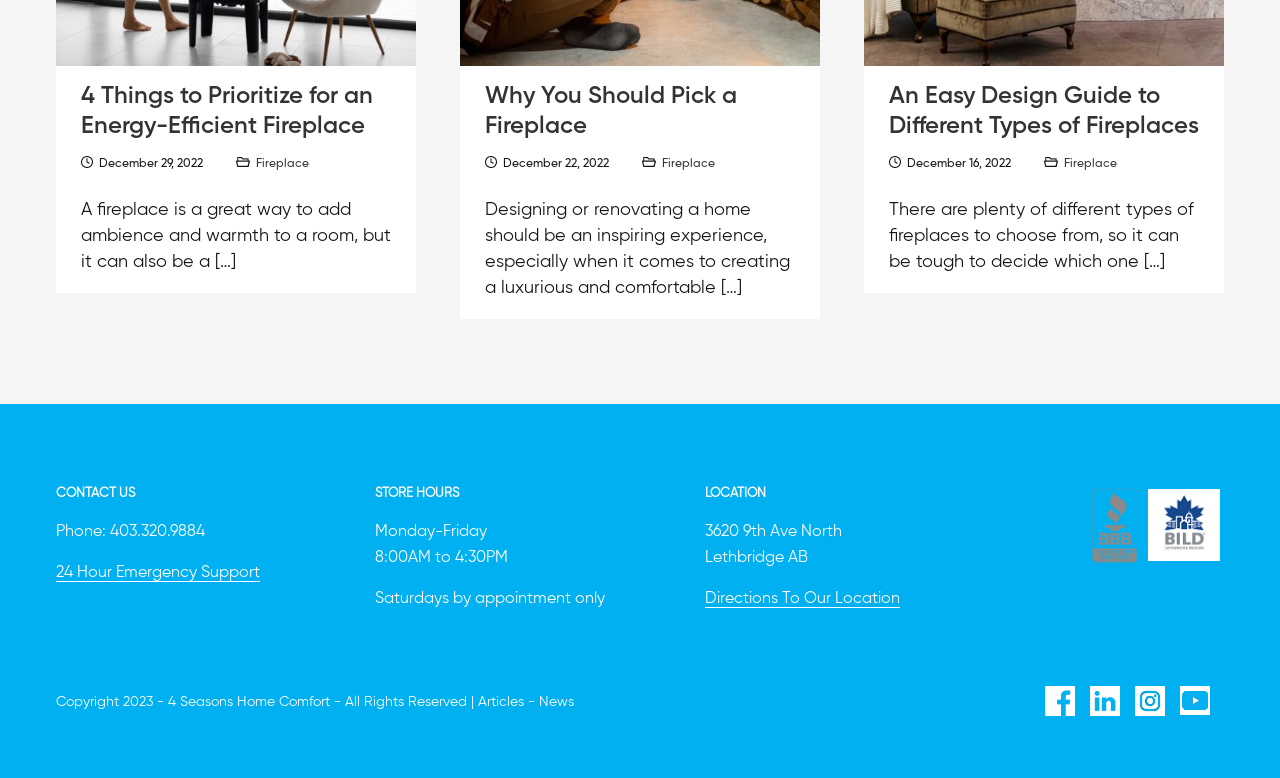Predict the bounding box coordinates of the area that should be clicked to accomplish the following instruction: "Click the link to read about 4 things to prioritize for an energy-efficient fireplace". The bounding box coordinates should consist of four float numbers between 0 and 1, i.e., [left, top, right, bottom].

[0.063, 0.108, 0.291, 0.177]